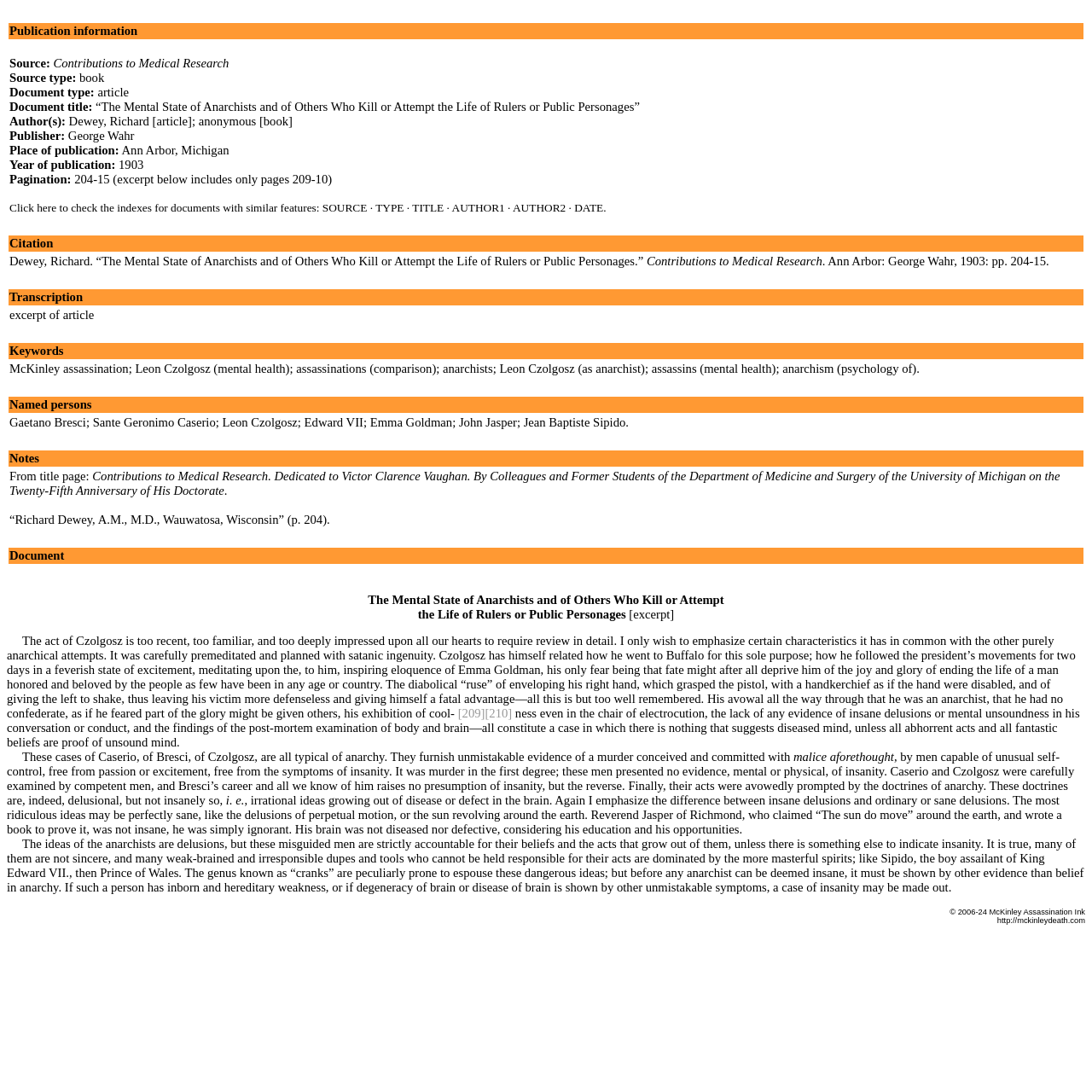Using the element description: "Leon Czolgosz (mental health)", determine the bounding box coordinates for the specified UI element. The coordinates should be four float numbers between 0 and 1, [left, top, right, bottom].

[0.124, 0.331, 0.265, 0.344]